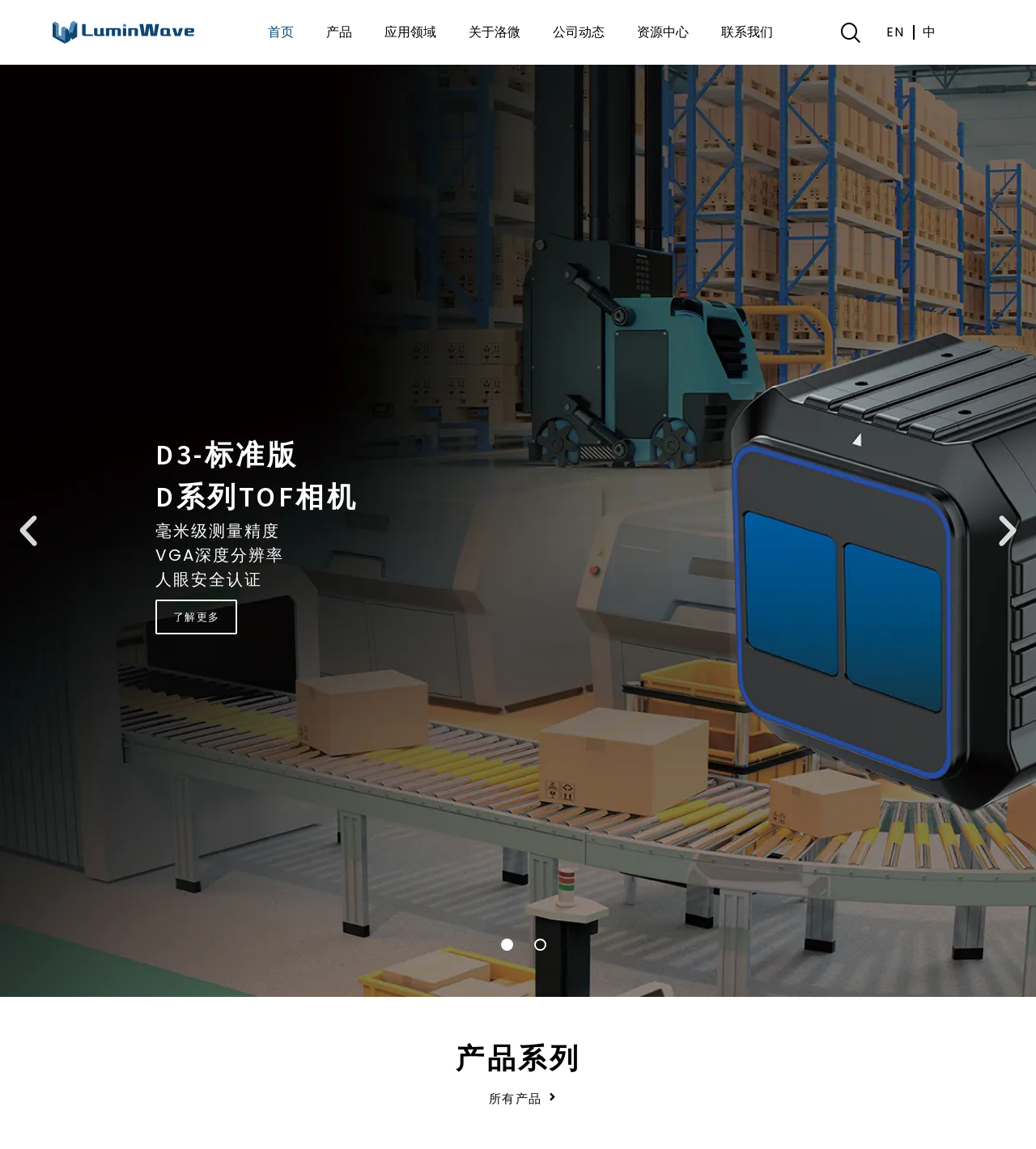Determine the bounding box coordinates for the area that should be clicked to carry out the following instruction: "View all products".

[0.453, 0.94, 0.557, 0.973]